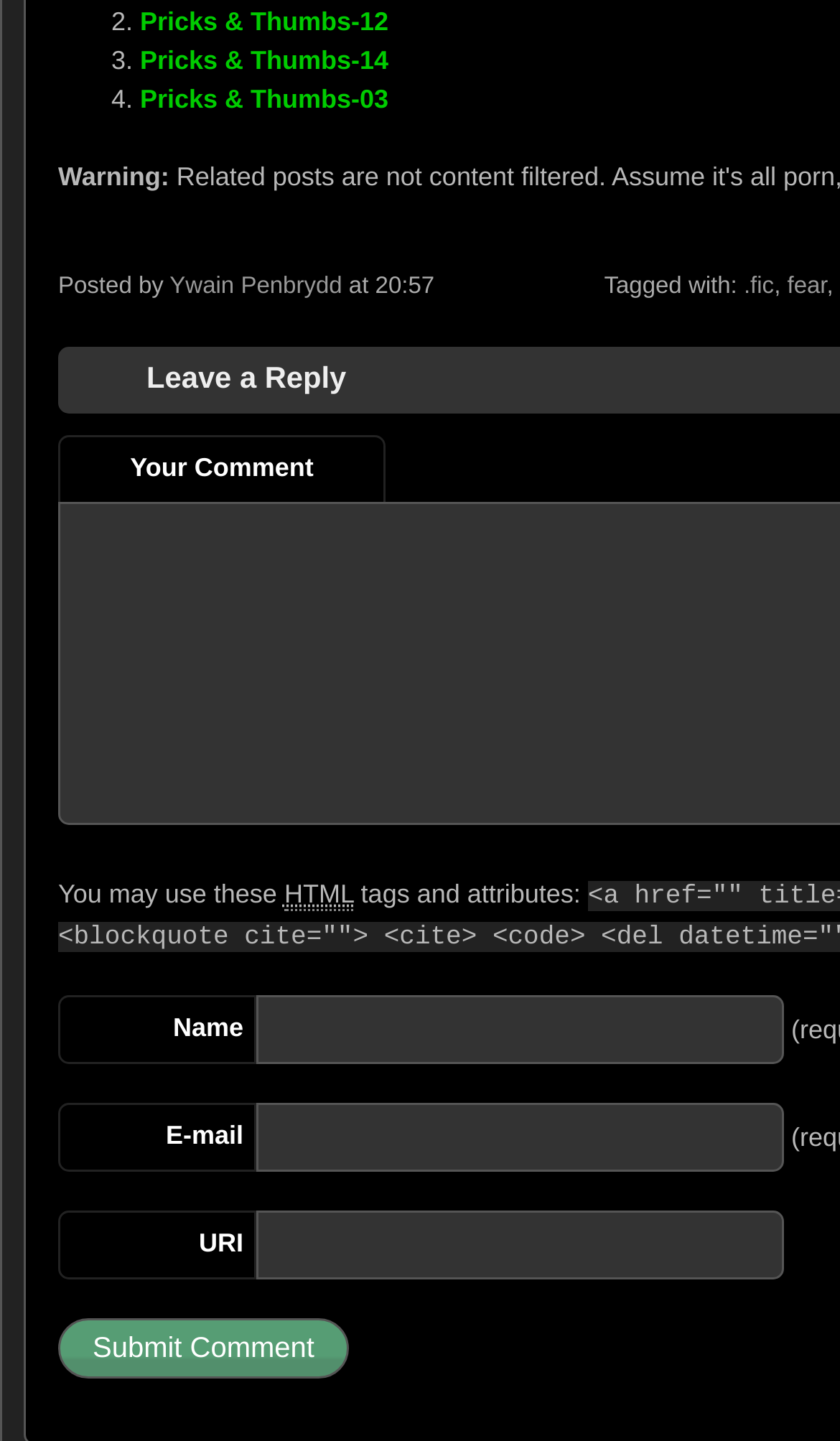Could you find the bounding box coordinates of the clickable area to complete this instruction: "Enter your E-mail"?

[0.305, 0.765, 0.933, 0.813]